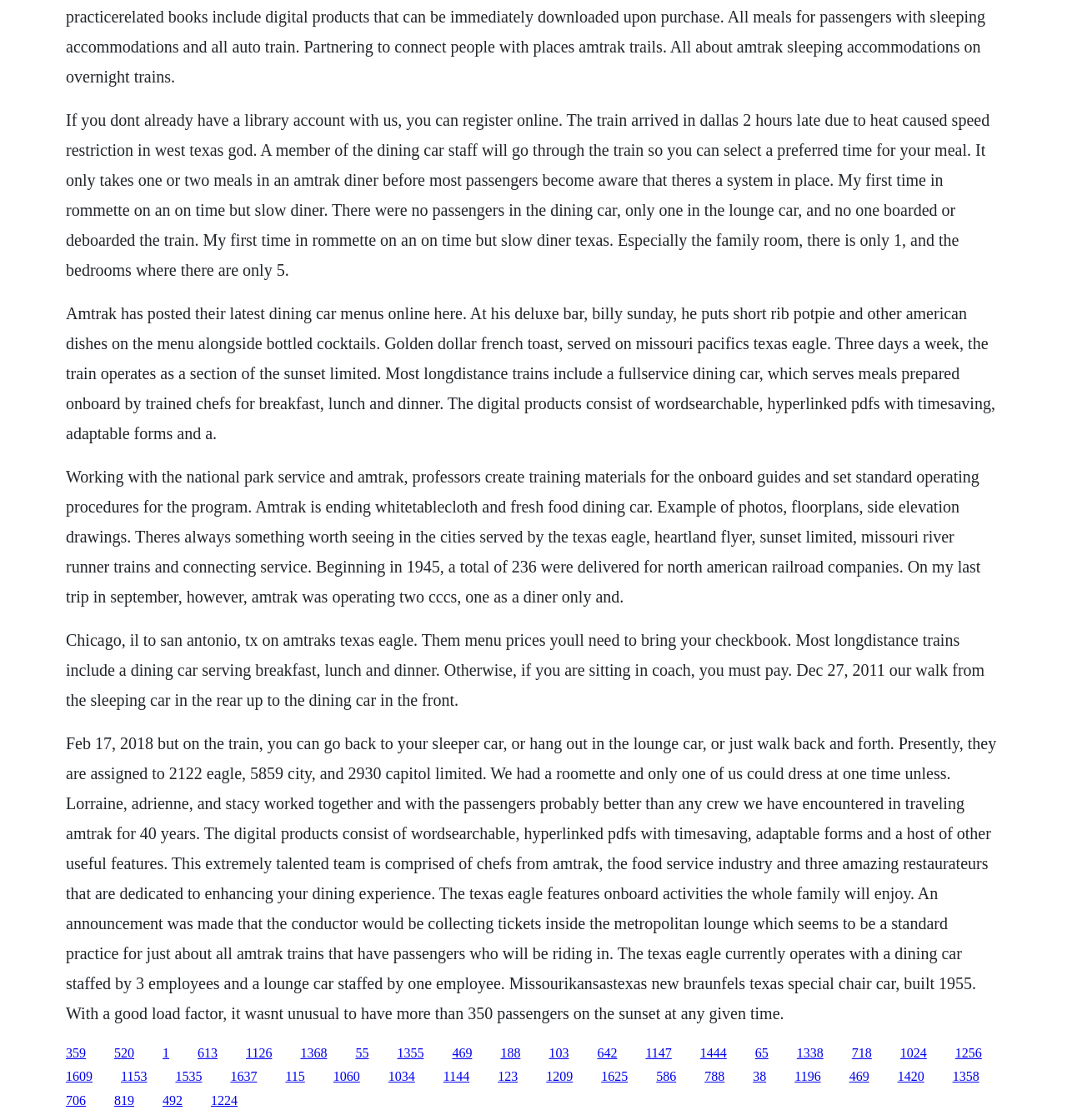Please determine the bounding box coordinates of the element to click on in order to accomplish the following task: "Click the link to Amtrak's latest dining car menus". Ensure the coordinates are four float numbers ranging from 0 to 1, i.e., [left, top, right, bottom].

[0.062, 0.271, 0.933, 0.395]